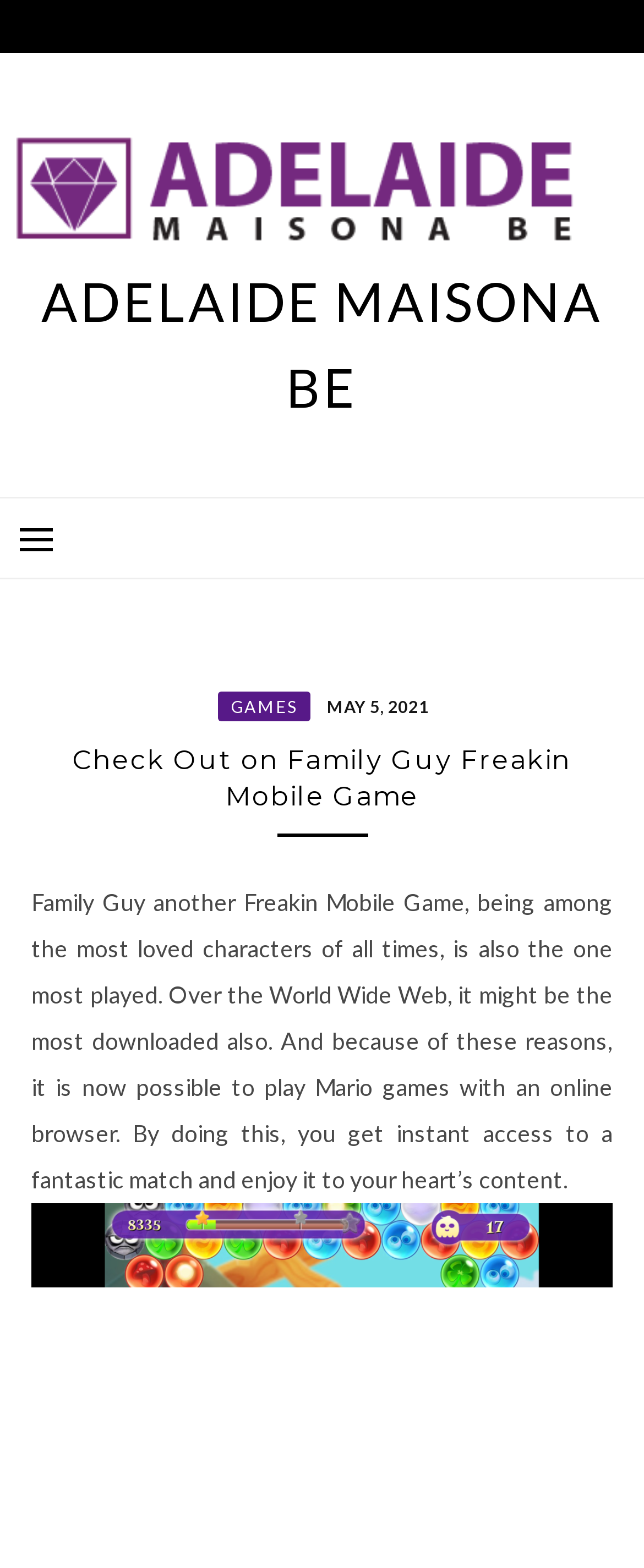Identify the coordinates of the bounding box for the element described below: "Games". Return the coordinates as four float numbers between 0 and 1: [left, top, right, bottom].

[0.339, 0.442, 0.482, 0.46]